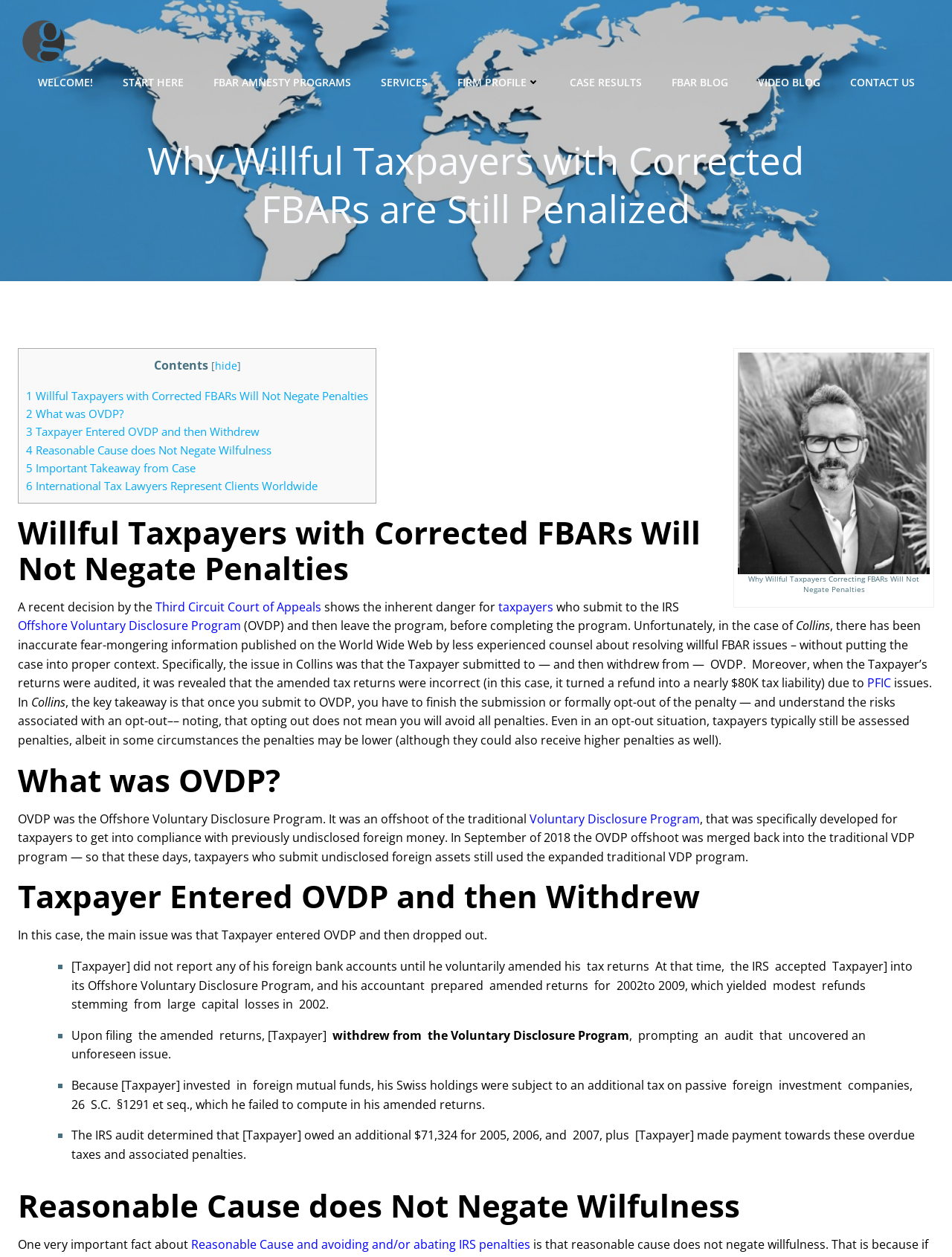Generate the title text from the webpage.

Why Willful Taxpayers with Corrected FBARs are Still Penalized